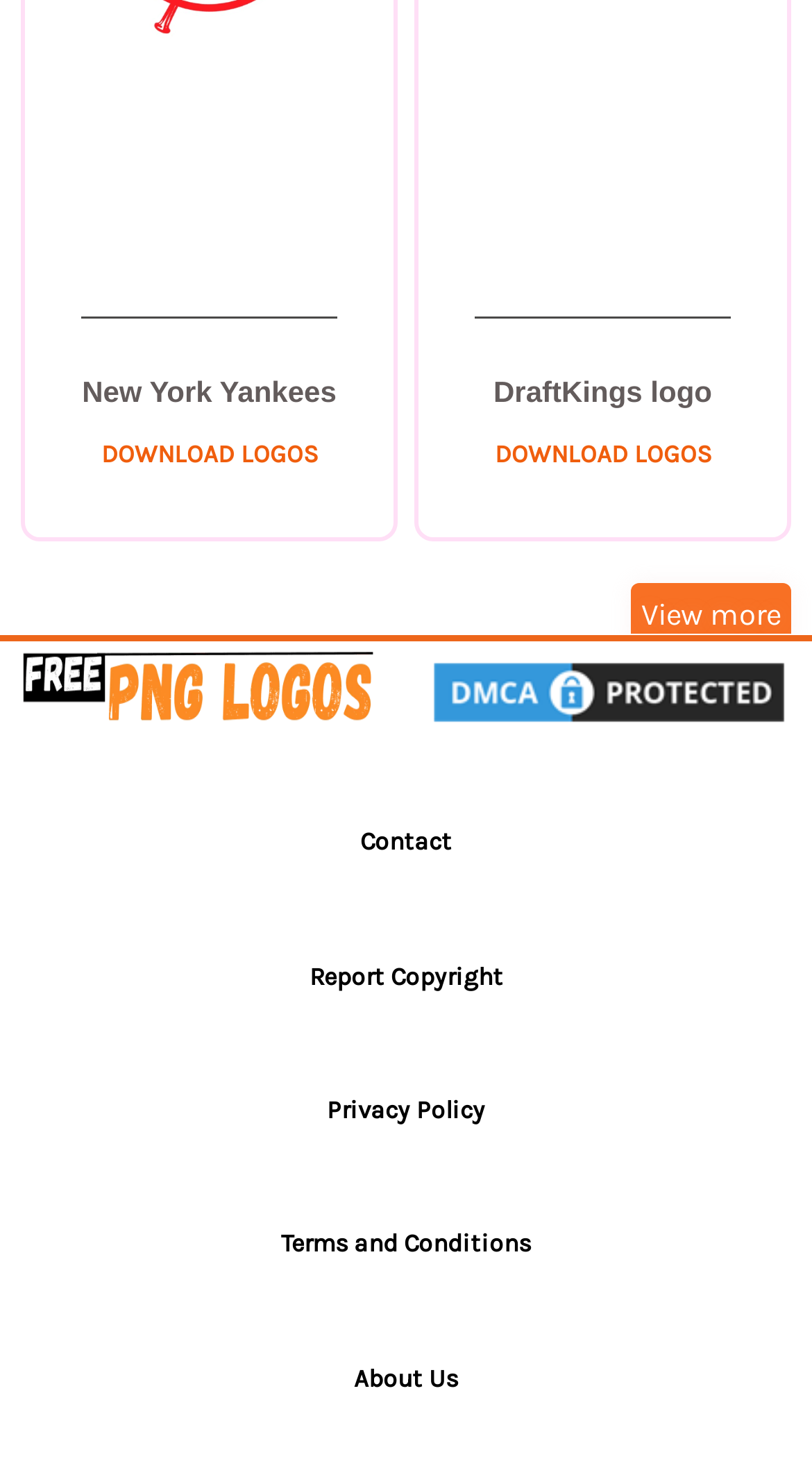Identify the bounding box for the given UI element using the description provided. Coordinates should be in the format (top-left x, top-left y, bottom-right x, bottom-right y) and must be between 0 and 1. Here is the description: parent_node: Payoneer Logo

[0.583, 0.539, 0.901, 0.896]